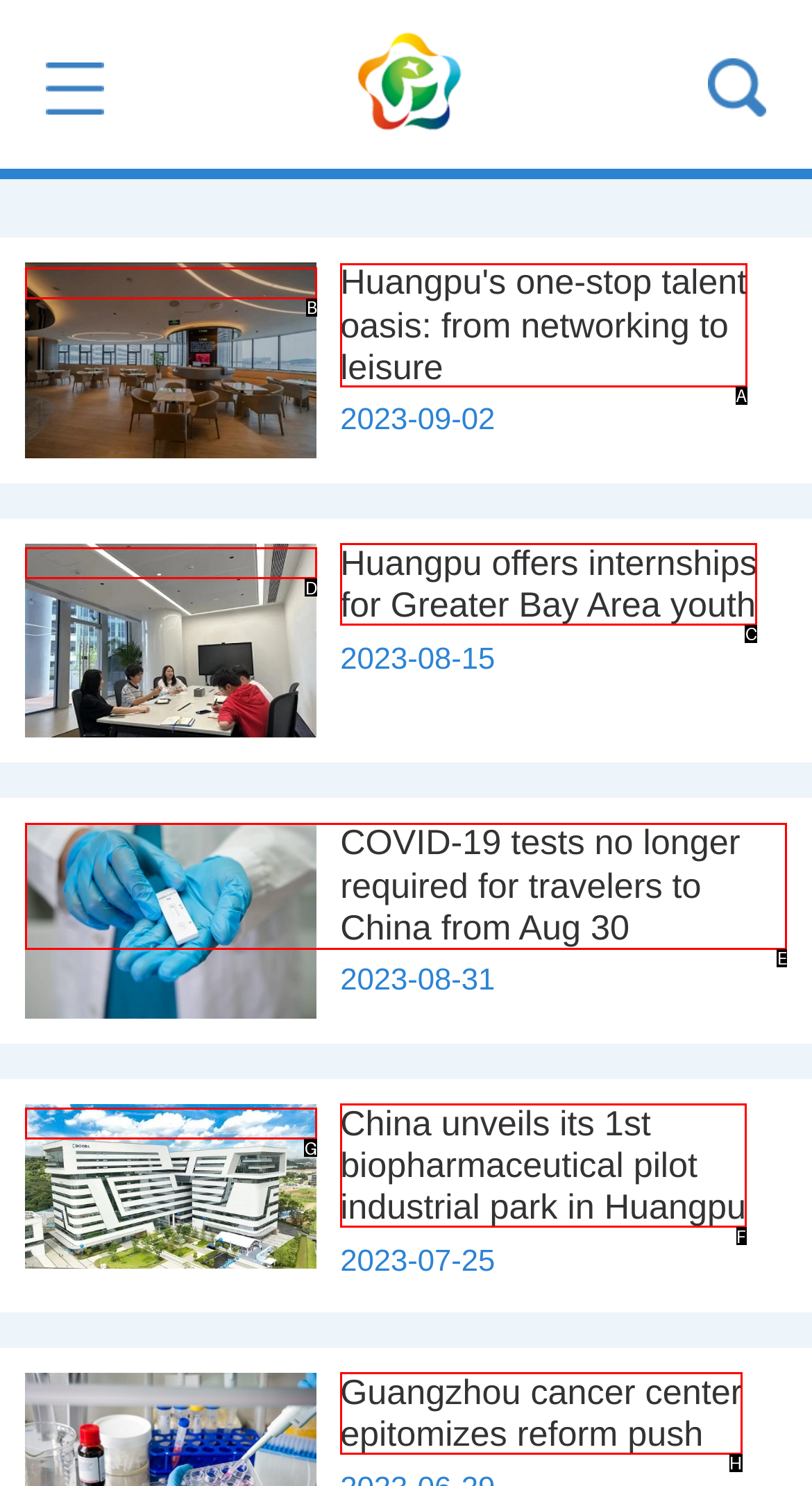Determine the letter of the element I should select to fulfill the following instruction: Read the news about COVID-19 tests no longer required for travelers to China. Just provide the letter.

E